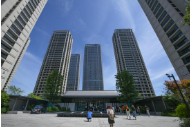Depict the image with a detailed narrative.

The image captures a striking view of the Media Village for the Hangzhou Asian Games, featuring several tall, modern buildings standing majestically against a bright blue sky. The architectural design showcases sleek lines and a contemporary aesthetic, with lush green trees flanking the entrance, adding a touch of nature to the urban landscape. In the foreground, a few individuals are seen walking towards the main entrance, conveying a sense of activity and engagement within the space. This scene exemplifies the vibrant environment created for the Asia-Pacific sporting event, highlighting the blend of architecture and community in this significant venue.